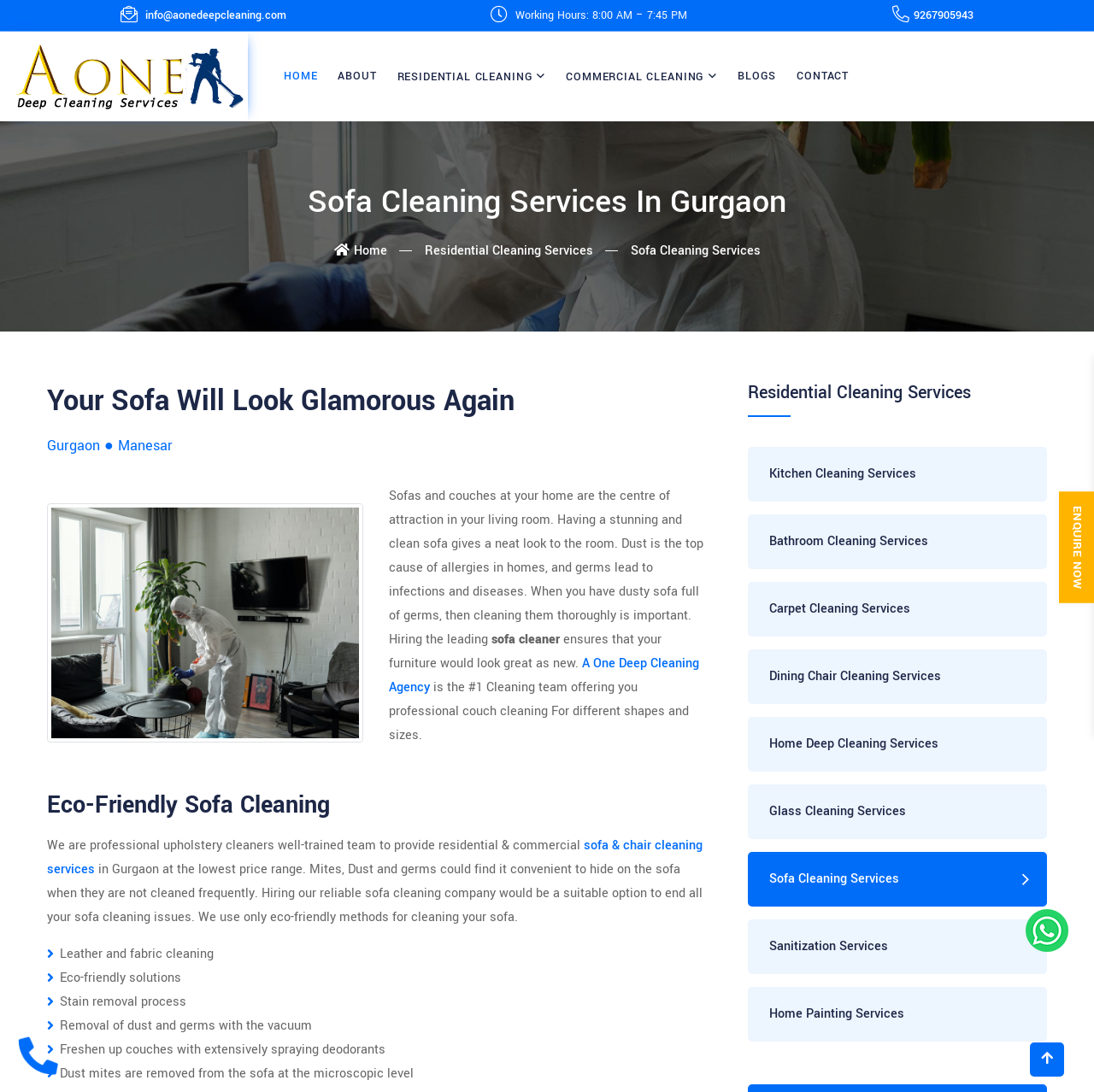Please identify the bounding box coordinates of the clickable region that I should interact with to perform the following instruction: "Click the 'A One Deep Cleaning Agency' link". The coordinates should be expressed as four float numbers between 0 and 1, i.e., [left, top, right, bottom].

[0.355, 0.6, 0.639, 0.638]